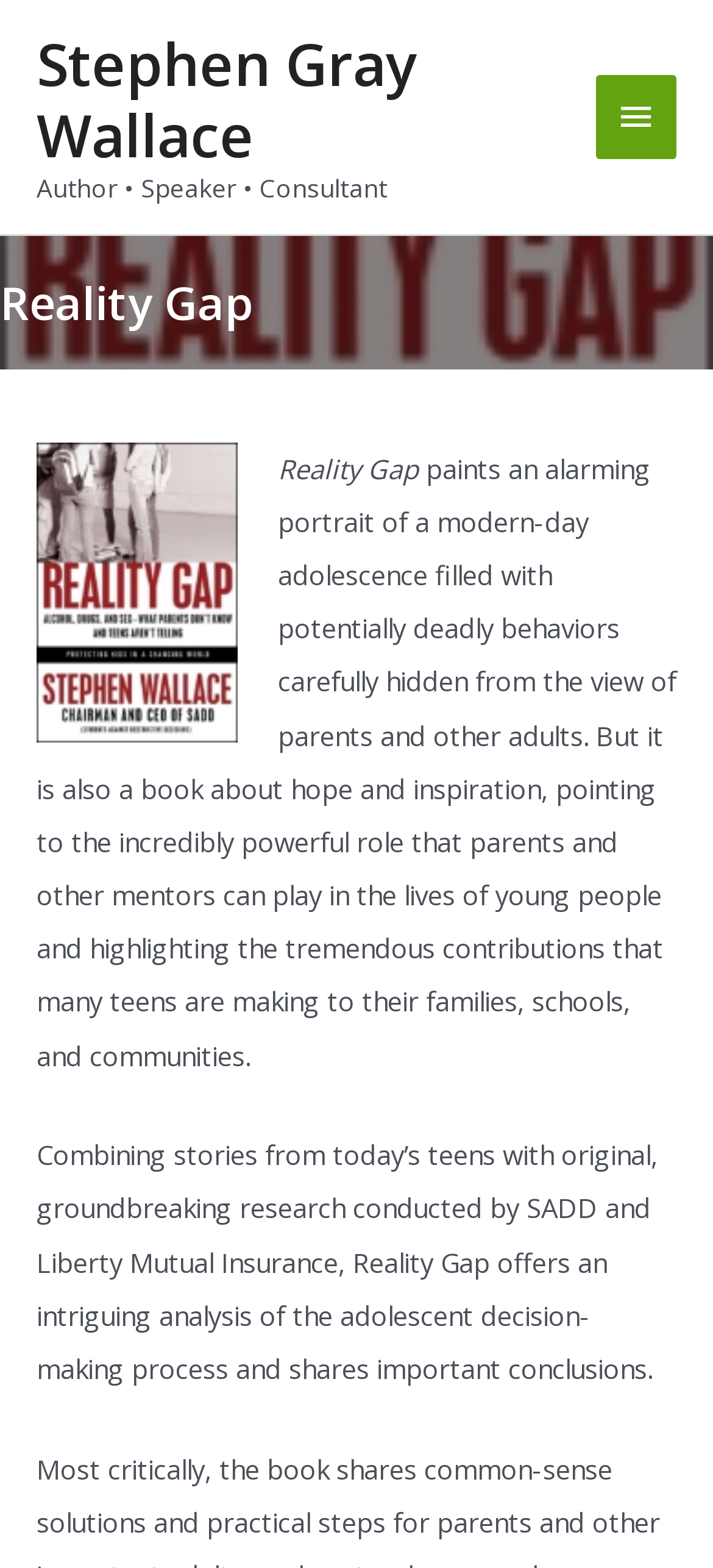Identify the bounding box of the HTML element described as: "Bunzey59684".

None